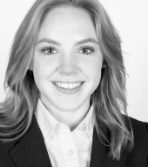What is the topic of the thesis?
Please use the image to provide a one-word or short phrase answer.

Modern Artists and the Internet